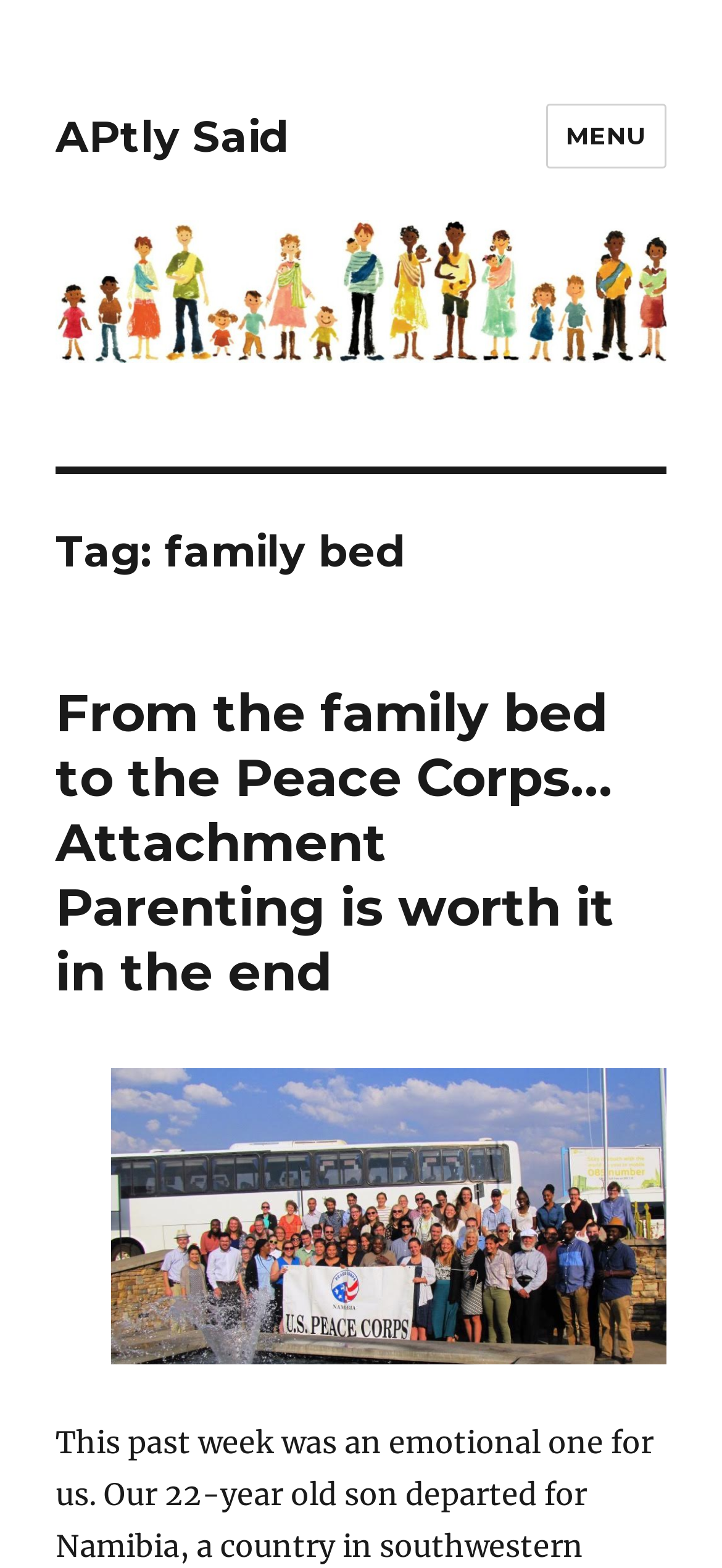Generate a comprehensive caption for the webpage you are viewing.

The webpage is about Attachment Parenting, specifically focusing on the topic of "family bed". At the top left, there is a link to the website's homepage, labeled "APtly Said". Next to it, on the top right, is a button labeled "MENU" that controls the site's navigation and social media links.

Below the top section, there is a header area with a heading that reads "Tag: family bed". Underneath this header, there is a larger heading that says "From the family bed to the Peace Corps… Attachment Parenting is worth it in the end". This heading is a link, and it takes up a significant portion of the page.

To the right of the large heading, there is an image of a person, David Smith, with a caption "Lorenzo in back row". The image is positioned near the bottom of the page.